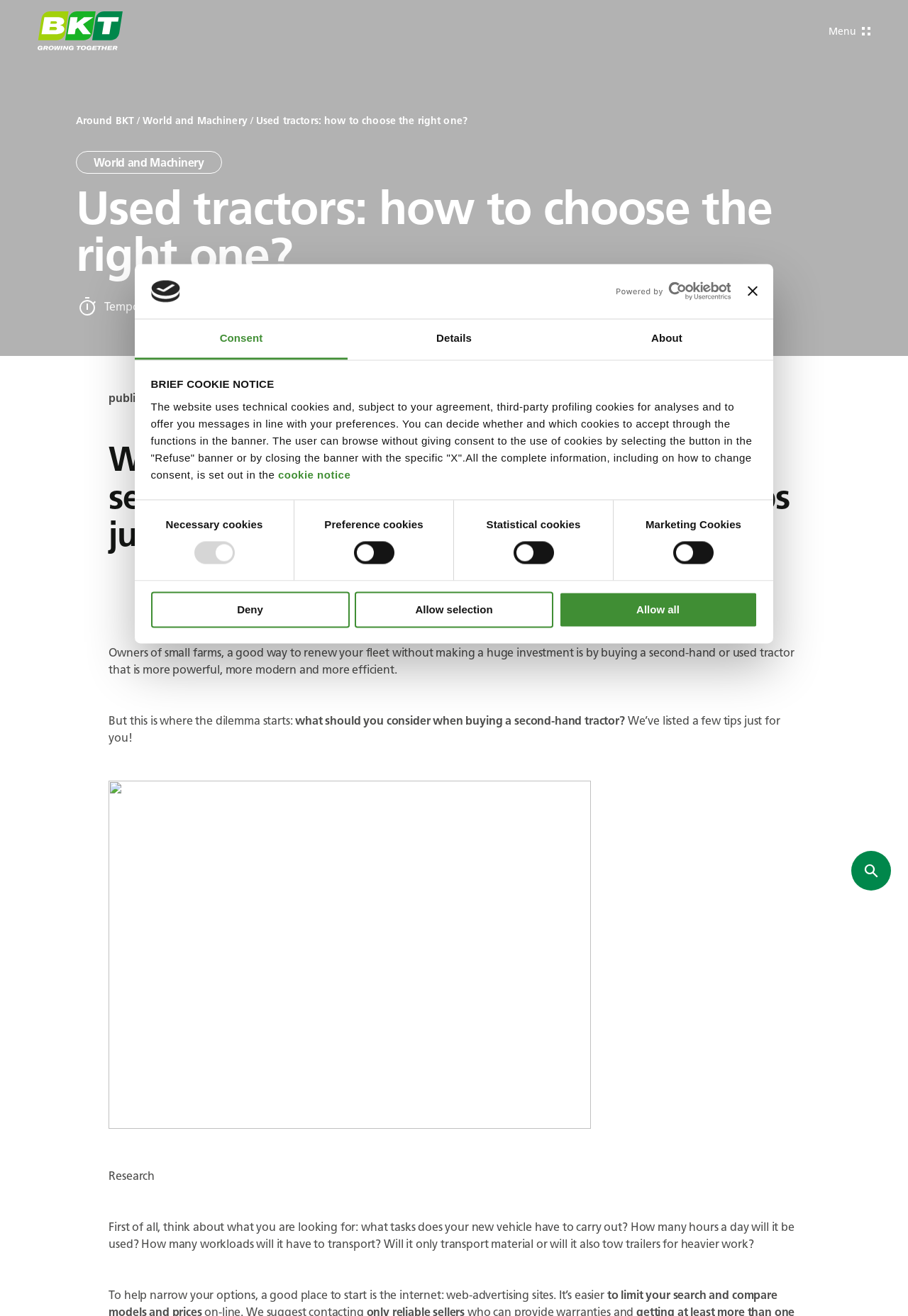Using the provided description: "Powered by Cookiebot", find the bounding box coordinates of the corresponding UI element. The output should be four float numbers between 0 and 1, in the format [left, top, right, bottom].

[0.668, 0.214, 0.805, 0.228]